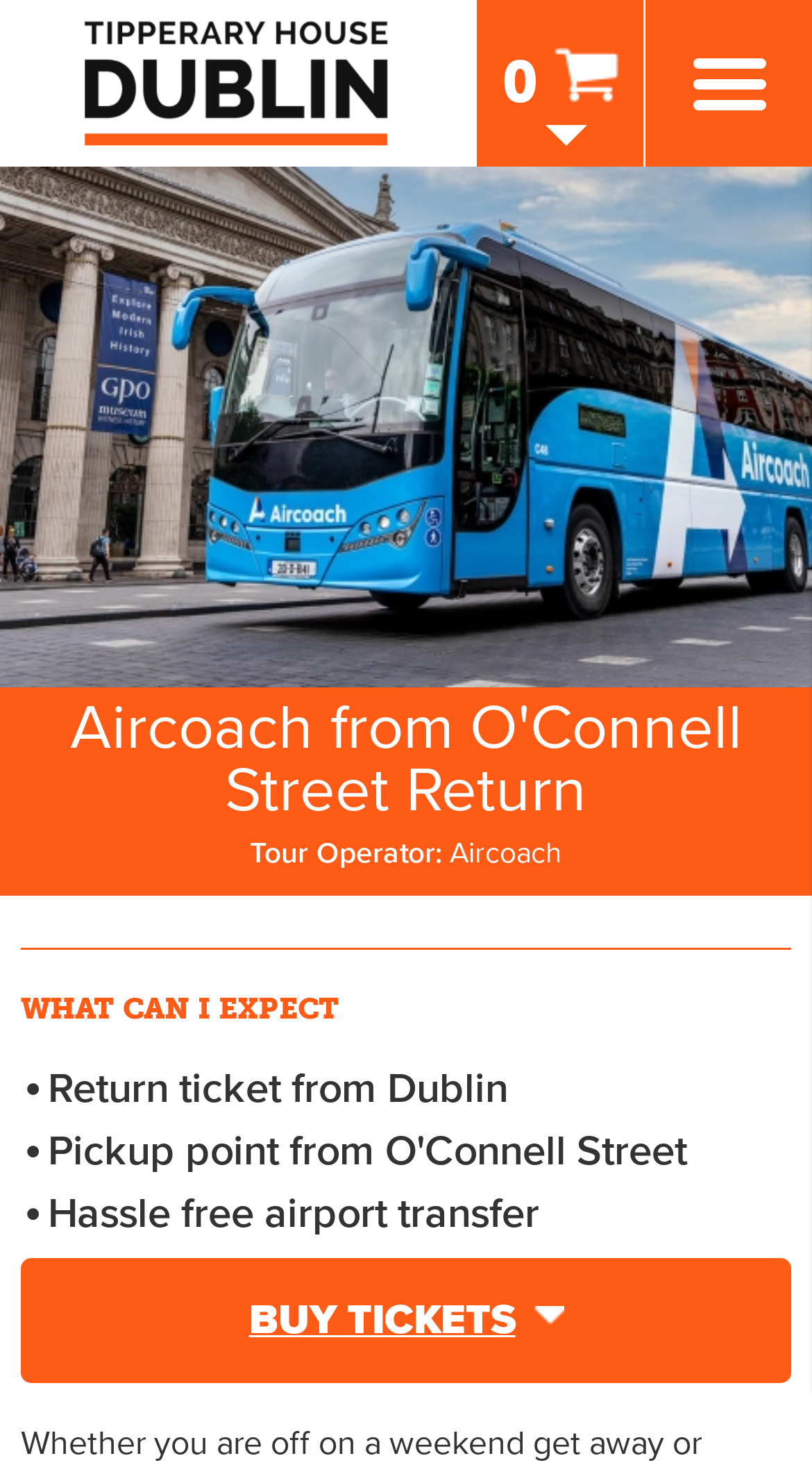What action can be taken on the webpage?
Provide a short answer using one word or a brief phrase based on the image.

Buy tickets